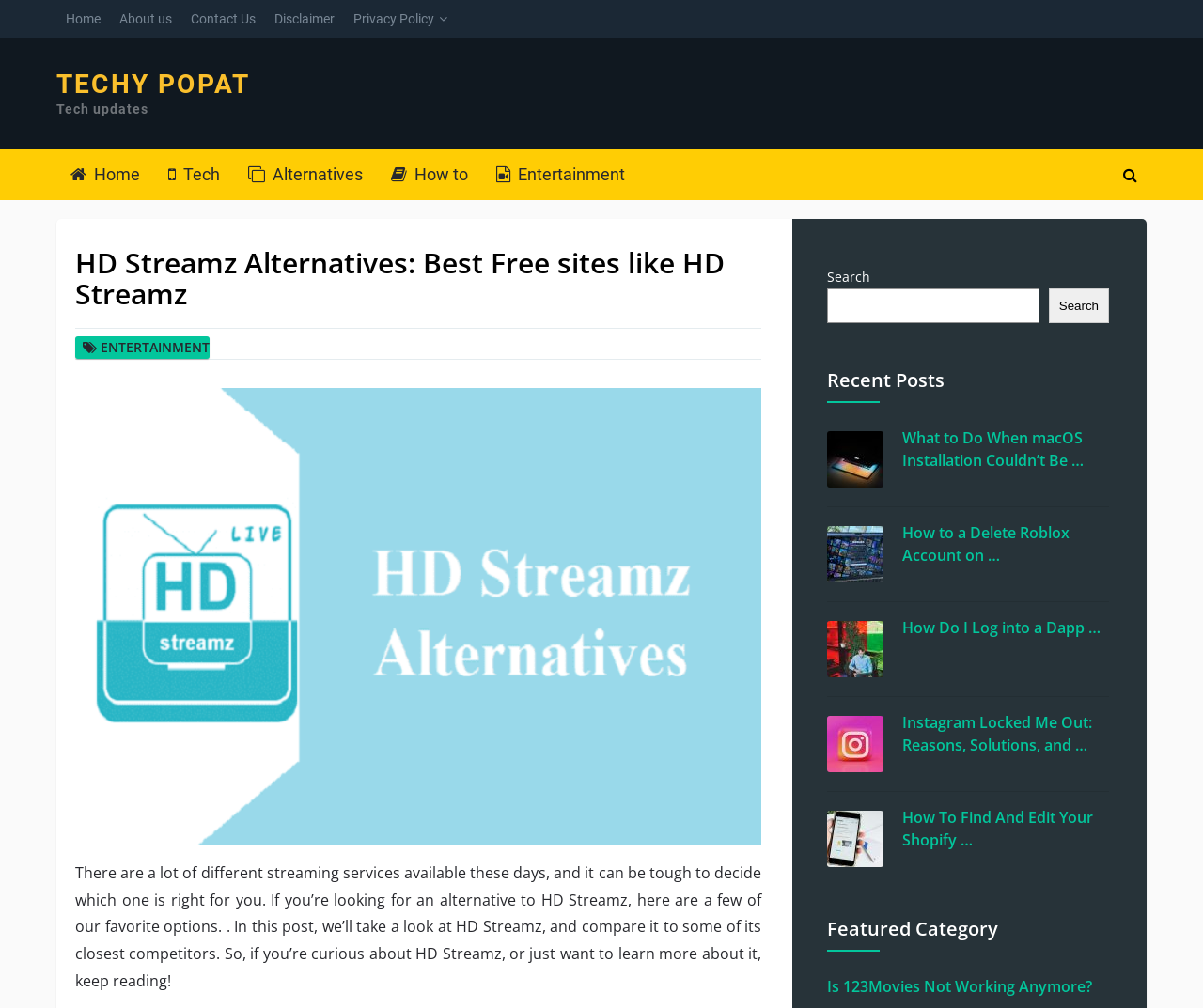What is the topic of the main article?
Please interpret the details in the image and answer the question thoroughly.

I found a heading element with the text 'HD Streamz Alternatives: Best Free sites like HD Streamz' which suggests that the main article is about alternatives to HD Streamz.